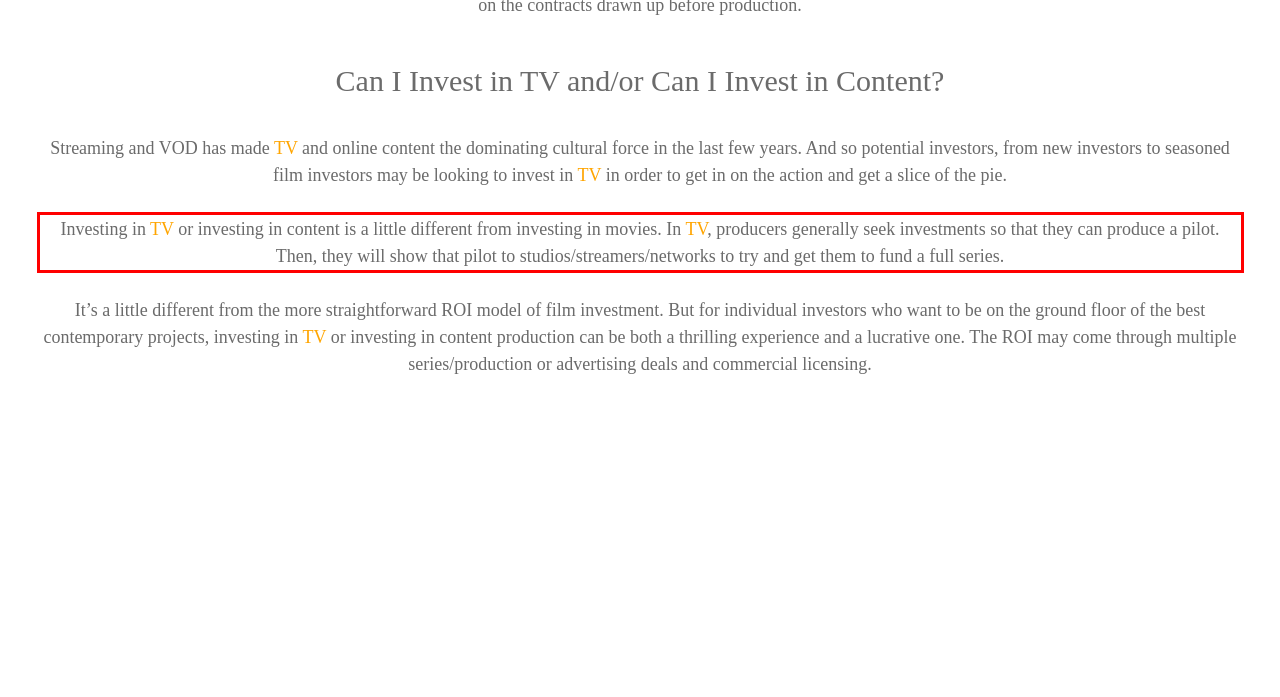Please extract the text content within the red bounding box on the webpage screenshot using OCR.

Investing in TV or investing in content is a little different from investing in movies. In TV, producers generally seek investments so that they can produce a pilot. Then, they will show that pilot to studios/streamers/networks to try and get them to fund a full series.